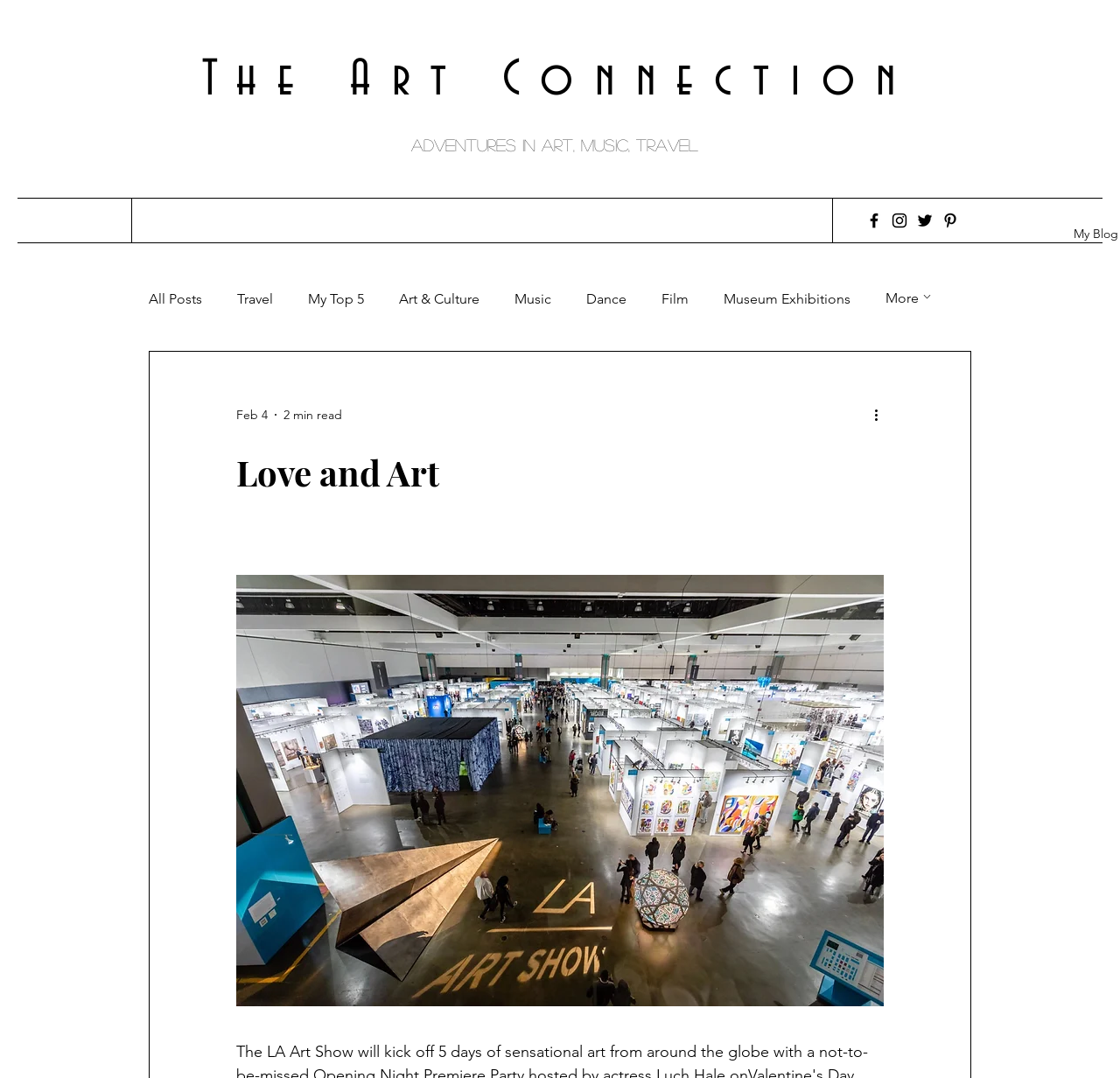Highlight the bounding box coordinates of the region I should click on to meet the following instruction: "Read Adventures in Art, Music, Travel".

[0.125, 0.127, 0.871, 0.142]